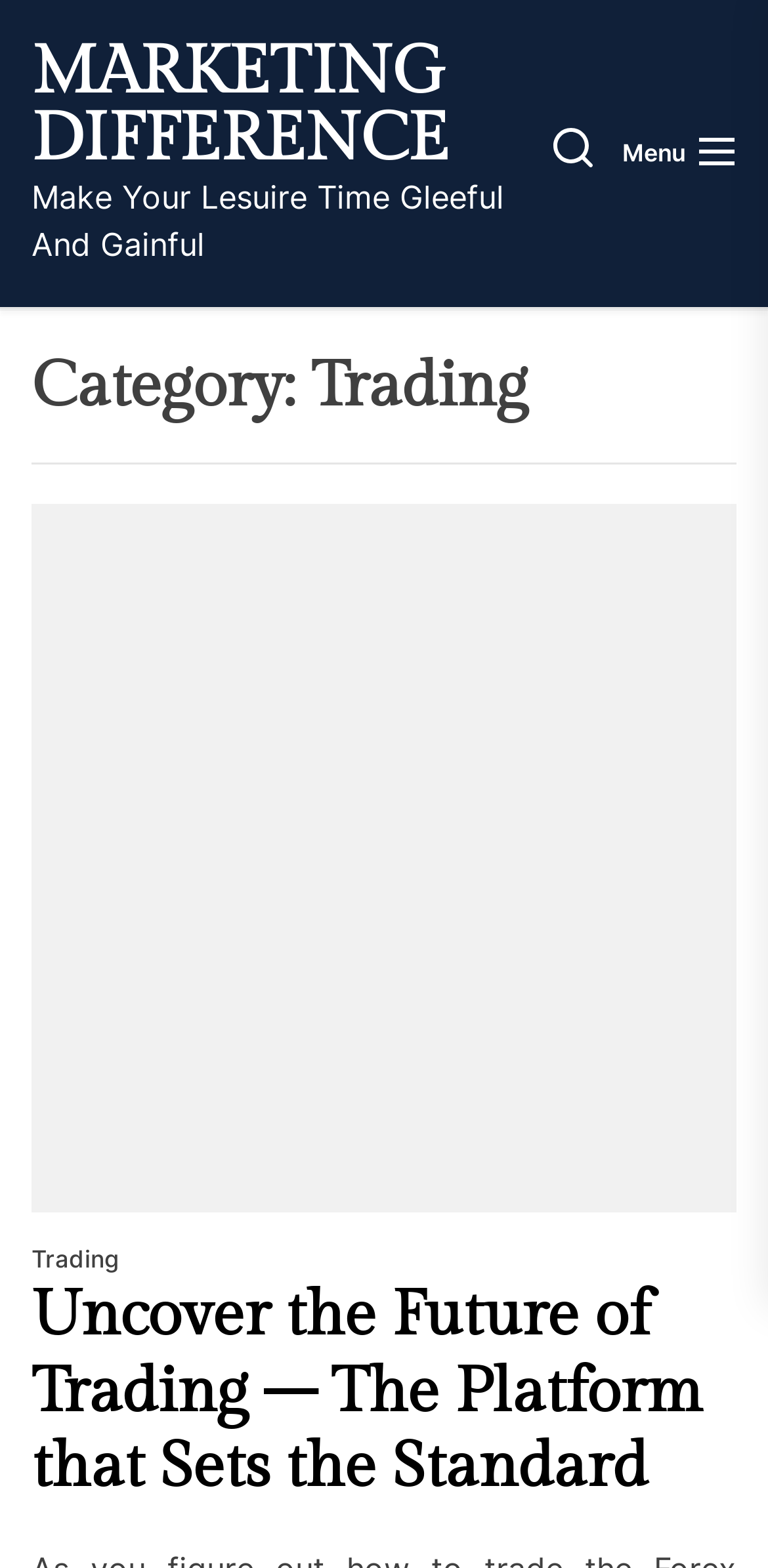Write an exhaustive caption that covers the webpage's main aspects.

The webpage is titled "Trading – Marketing Difference" and appears to be focused on trading. At the top-left of the page, there is a link labeled "MARKETING DIFFERENCE". Below this link, there is a static text that reads "Make Your Lesuire Time Gleeful And Gainful", which suggests that the webpage is promoting a trading platform that can bring joy and profitability to users' leisure time.

To the right of the static text, there are two buttons, one with no label and another labeled "Menu". These buttons are likely part of the webpage's navigation.

Further down the page, there is a heading that categorizes the content as "Trading". Below this heading, there is a section that appears to be a header, although it is not a landmark element. Within this section, there is a link labeled "Trading" and a heading that reads "Uncover the Future of Trading – The Platform that Sets the Standard". This heading is likely a title for the main content of the webpage. There is also a link with the same label as the heading, which suggests that it may be a call-to-action to learn more about the trading platform.